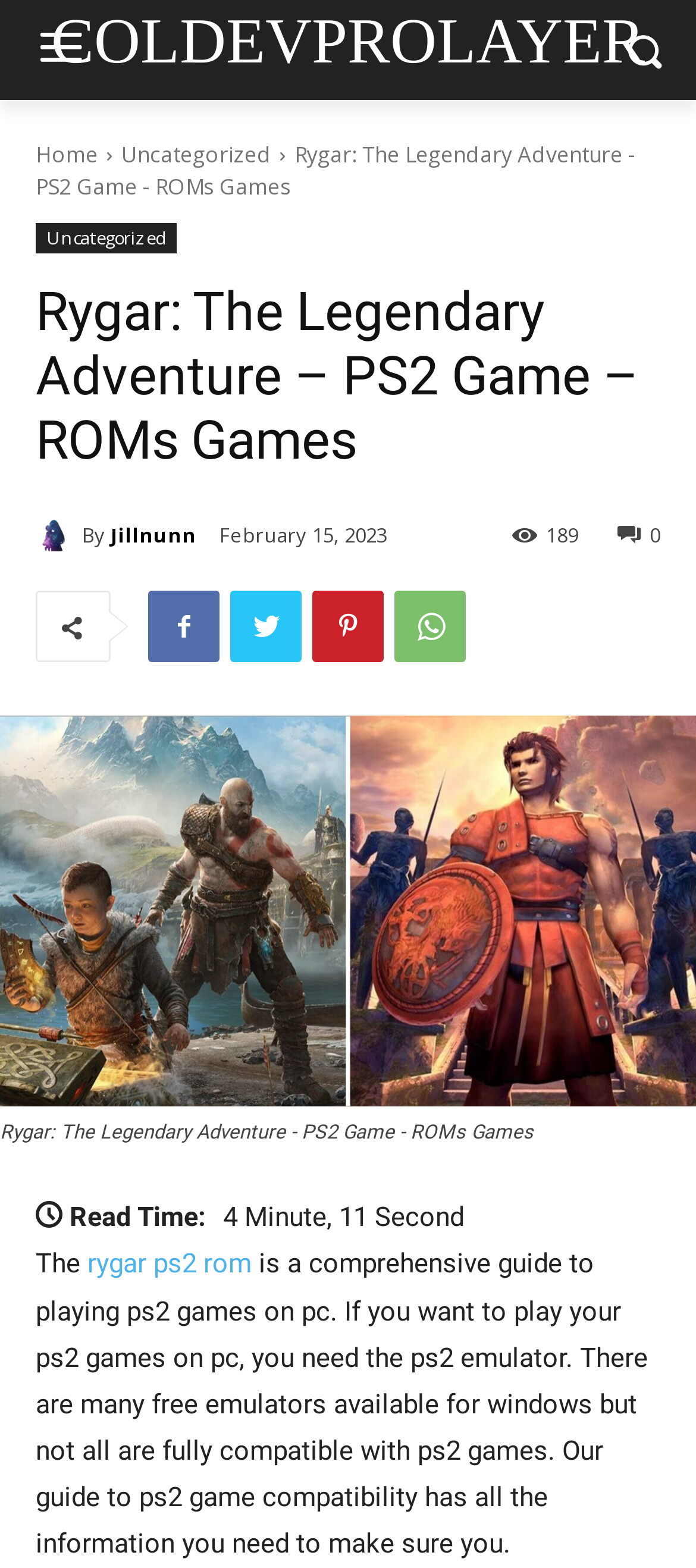From the webpage screenshot, identify the region described by name="EMAIL" placeholder="enter email and return". Provide the bounding box coordinates as (top-left x, top-left y, bottom-right x, bottom-right y), with each value being a floating point number between 0 and 1.

None